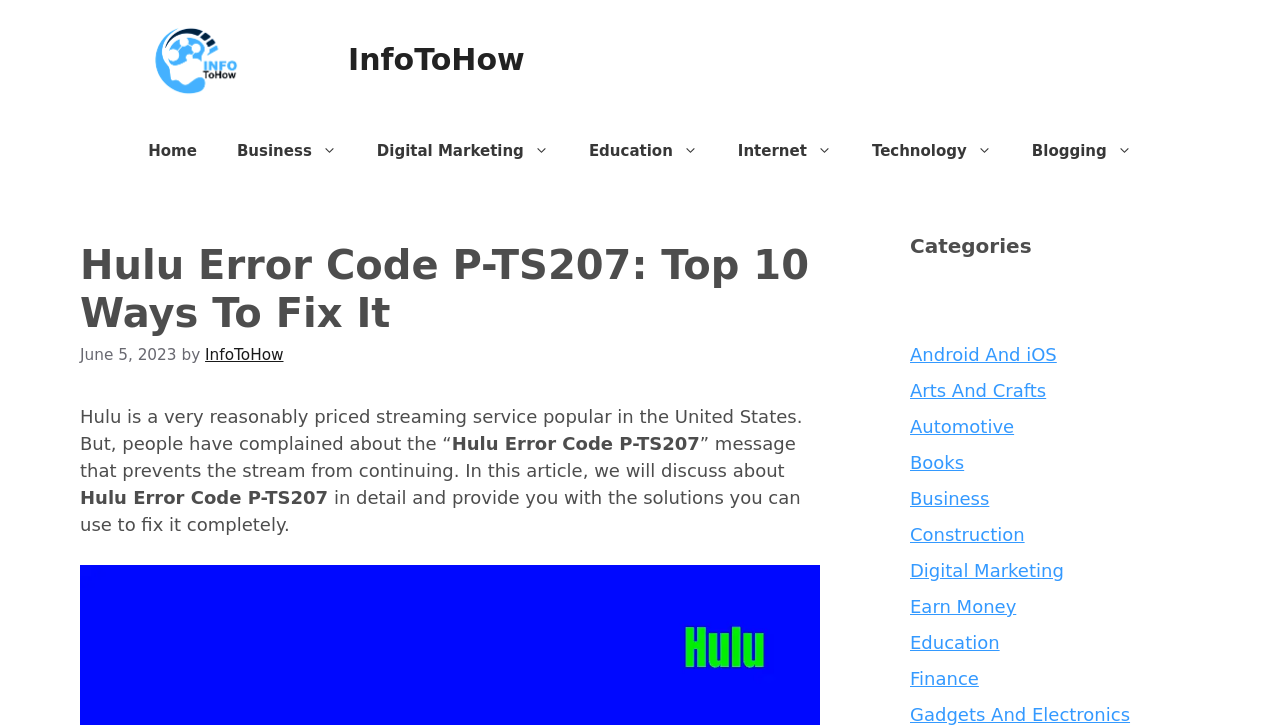Provide the bounding box coordinates in the format (top-left x, top-left y, bottom-right x, bottom-right y). All values are floating point numbers between 0 and 1. Determine the bounding box coordinate of the UI element described as: Digital Marketing

[0.279, 0.166, 0.444, 0.249]